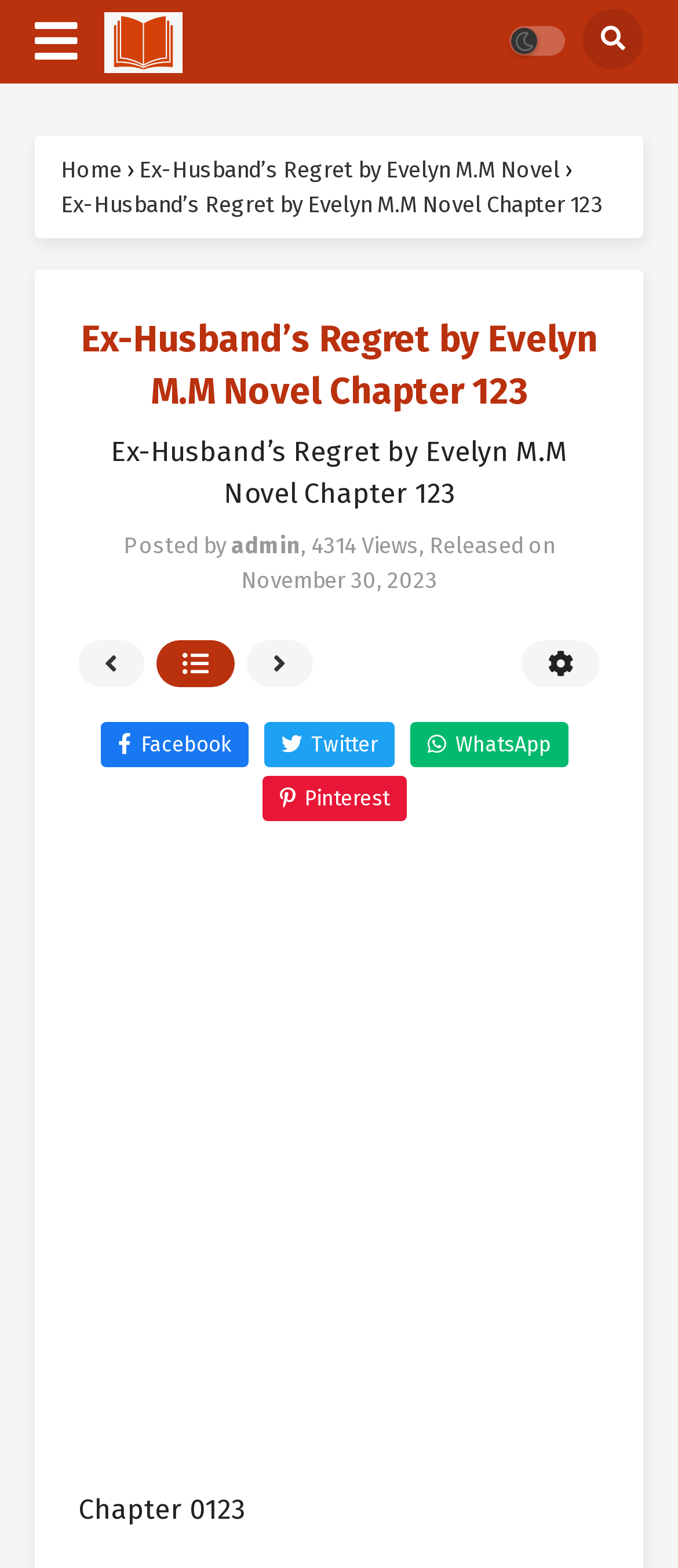Pinpoint the bounding box coordinates of the element that must be clicked to accomplish the following instruction: "View all chapters". The coordinates should be in the format of four float numbers between 0 and 1, i.e., [left, top, right, bottom].

[0.231, 0.408, 0.346, 0.438]